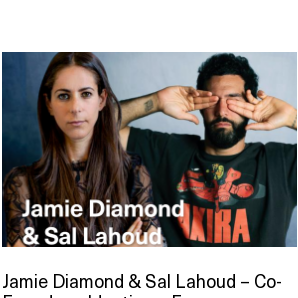Offer a detailed narrative of the scene depicted in the image.

The image features Jamie Diamond and Sal Lahoud, who are the co-founders of Ideation + Form, an innovative design and consulting firm known for their collaborative projects in the creative industry. In the photo, Jamie is depicted with an intense gaze, while Sal playfully covers his eyes, showcasing a contrast in their expressions. The clean, contemporary background emphasizes their dynamic presence, reflecting the forward-thinking ethos of their work. This visual representation aligns with their professional focus on fostering creativity and collaboration within the art and design communities. The accompanying text reiterates their names and titles, further highlighting their significance in the contemporary creative landscape.